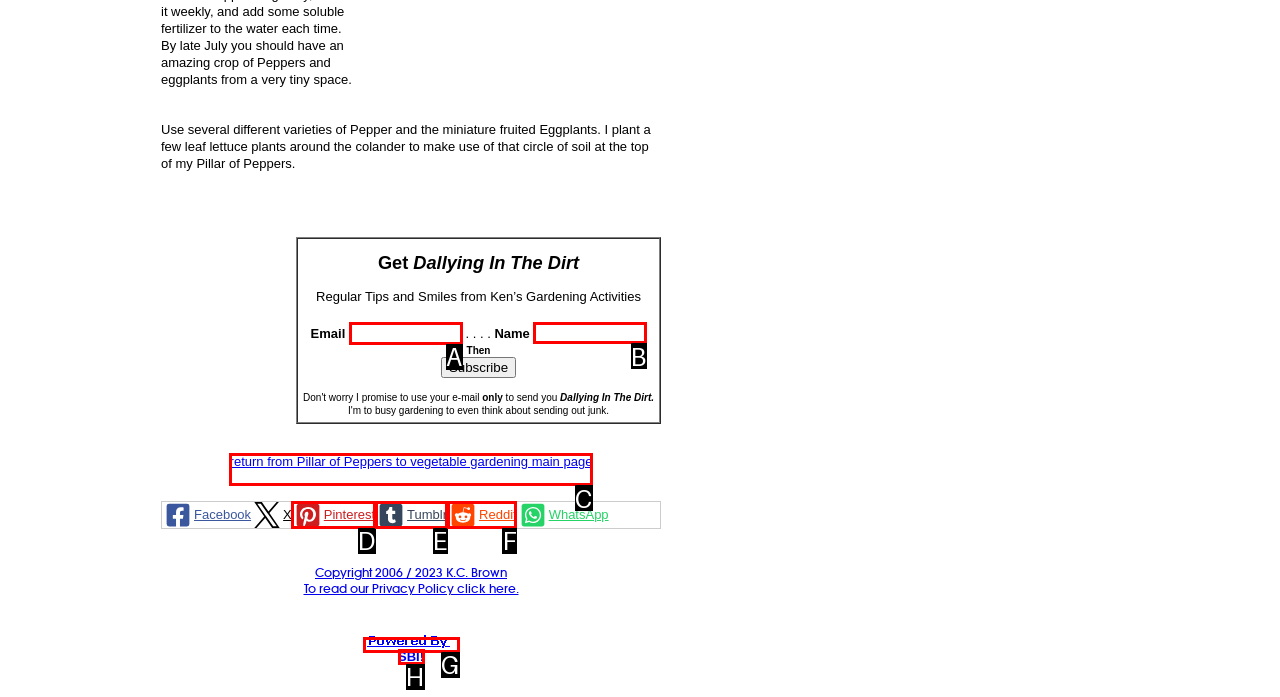Choose the letter that corresponds to the correct button to accomplish the task: Subscribe to the newsletter
Reply with the letter of the correct selection only.

A